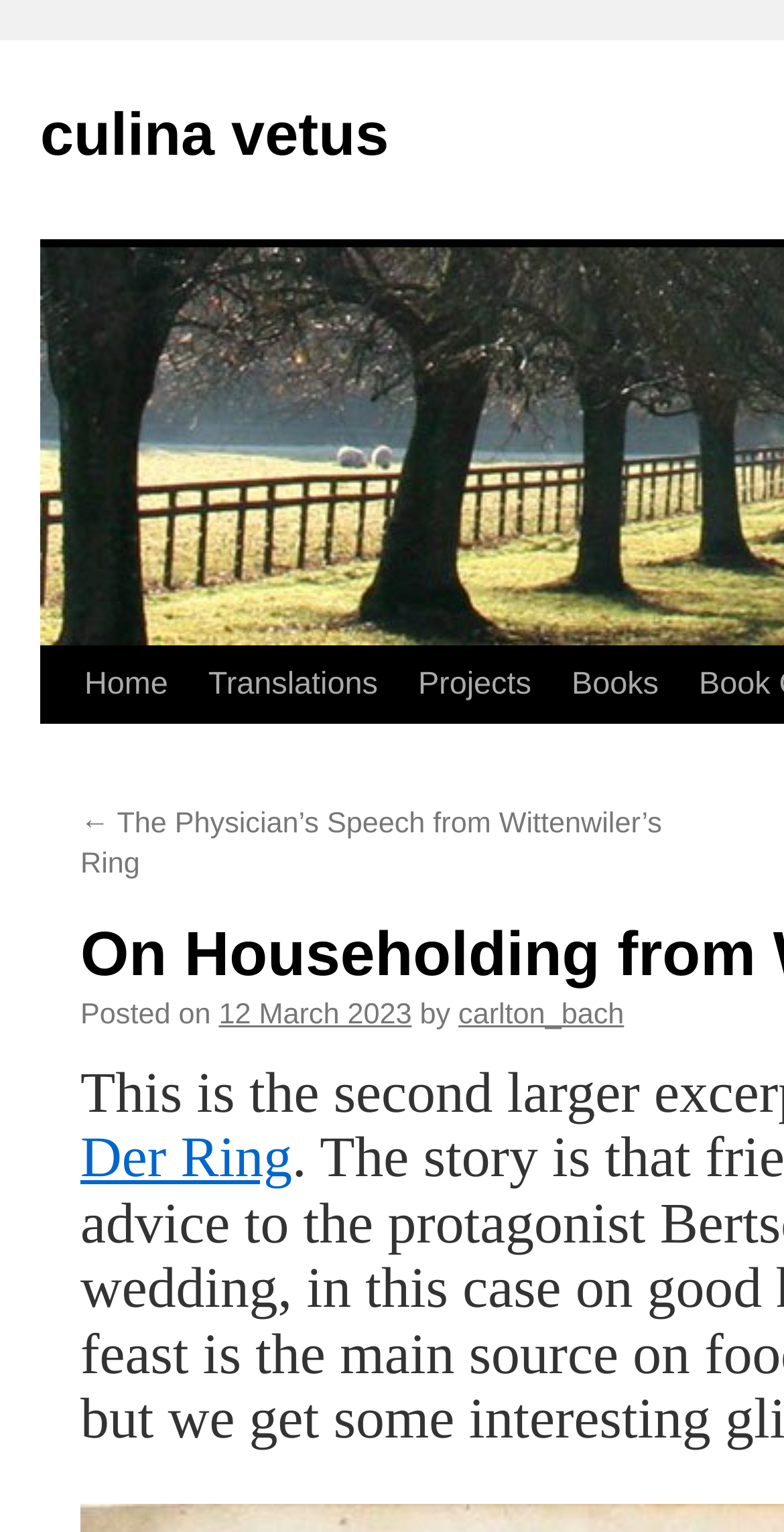Determine the coordinates of the bounding box for the clickable area needed to execute this instruction: "view previous post".

[0.103, 0.528, 0.844, 0.575]